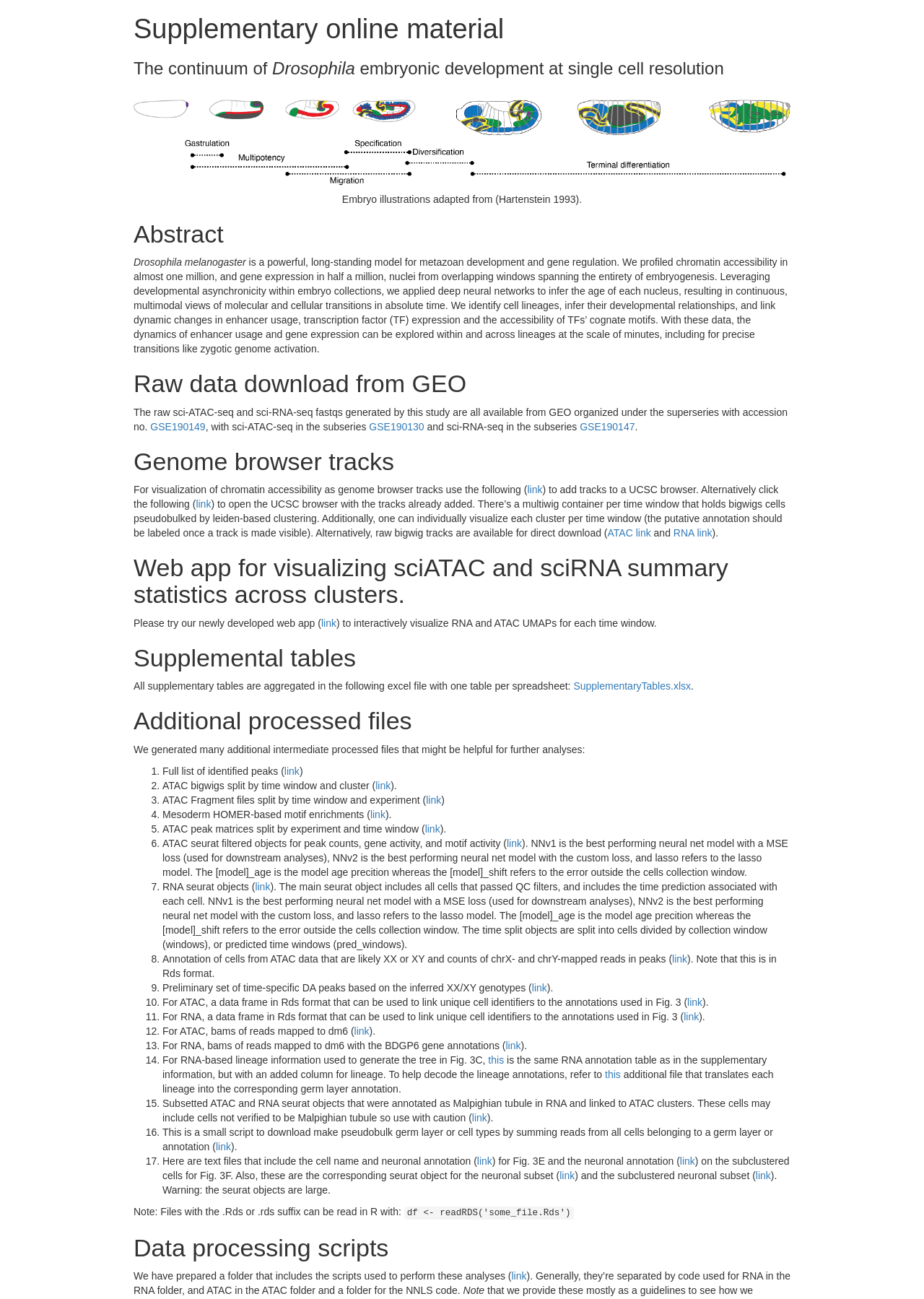Give a detailed account of the webpage's layout and content.

This webpage is dedicated to supplementary online material for a research study on the continuum of Drosophila embryonic development at single-cell resolution. The page is divided into several sections, each with a clear heading.

At the top, there is a heading "Supplementary online material" followed by a more detailed heading "The continuum of Drosophila embryonic development at single cell resolution". Below this, there is an illustration of Drosophila melanogaster, an embryo illustration adapted from Hartenstein 1993.

The next section is an abstract, which provides a brief summary of the study. The abstract is a lengthy paragraph that describes the research, including the profiling of chromatin accessibility and gene expression in nuclei from overlapping windows spanning the entirety of embryogenesis.

Following the abstract, there are several sections that provide access to raw data and supplementary materials. These sections include "Raw data download from GEO", "Genome browser tracks", "Web app for visualizing sciATAC and sciRNA summary statistics across clusters", "Supplemental tables", and "Additional processed files". Each of these sections provides links to download or access the relevant data and materials.

The "Additional processed files" section is further divided into 12 subsections, each with a numbered list marker. These subsections provide links to various processed files, including full lists of identified peaks, ATAC bigwigs split by time window and cluster, and RNA seurat objects.

Throughout the page, there are several headings, links, and blocks of text that provide detailed information about the study and its supplementary materials. The layout is organized and easy to follow, with clear headings and concise descriptions of each section.